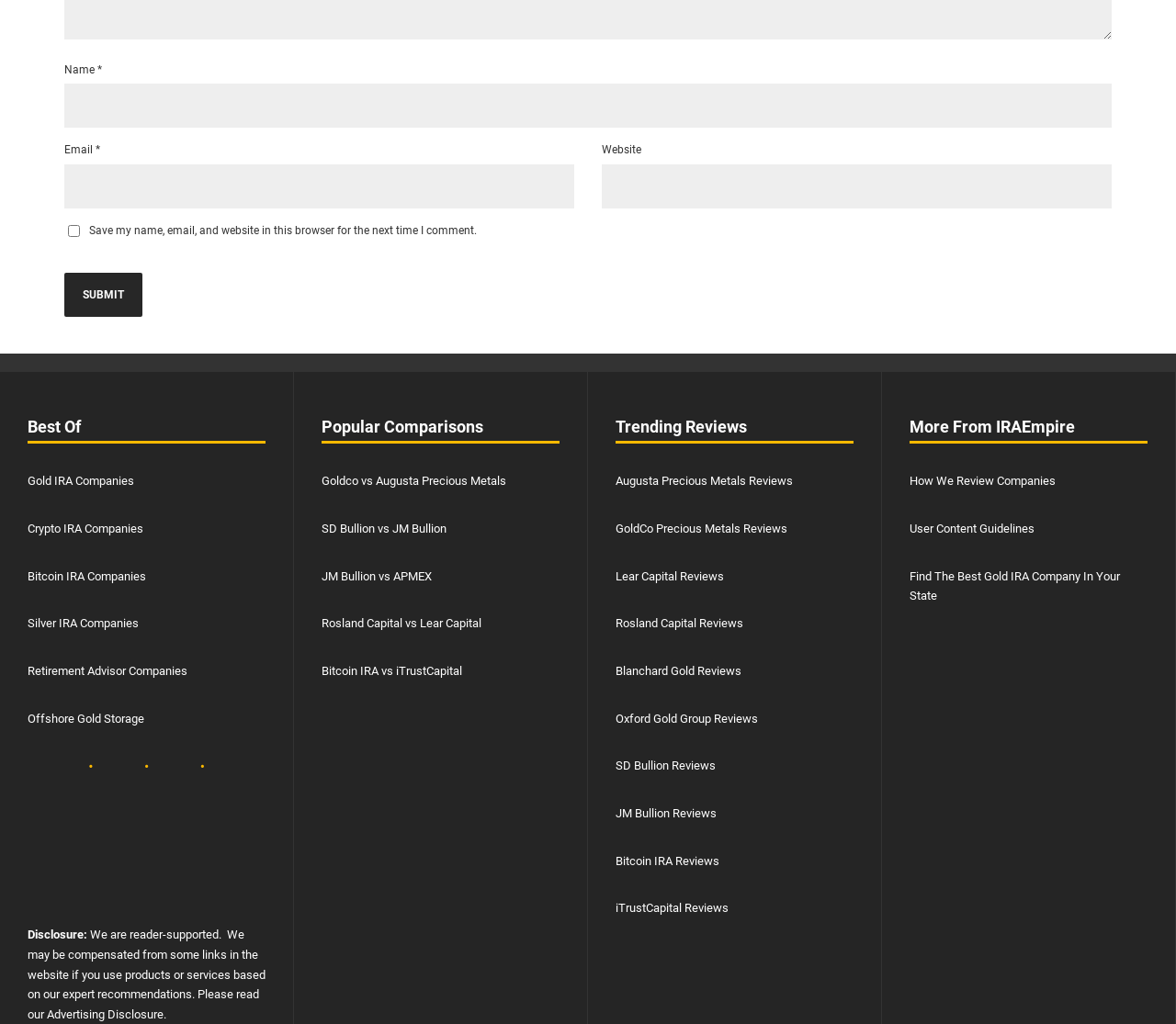Bounding box coordinates are to be given in the format (top-left x, top-left y, bottom-right x, bottom-right y). All values must be floating point numbers between 0 and 1. Provide the bounding box coordinate for the UI element described as: Bitcoin IRA Reviews

[0.523, 0.834, 0.612, 0.847]